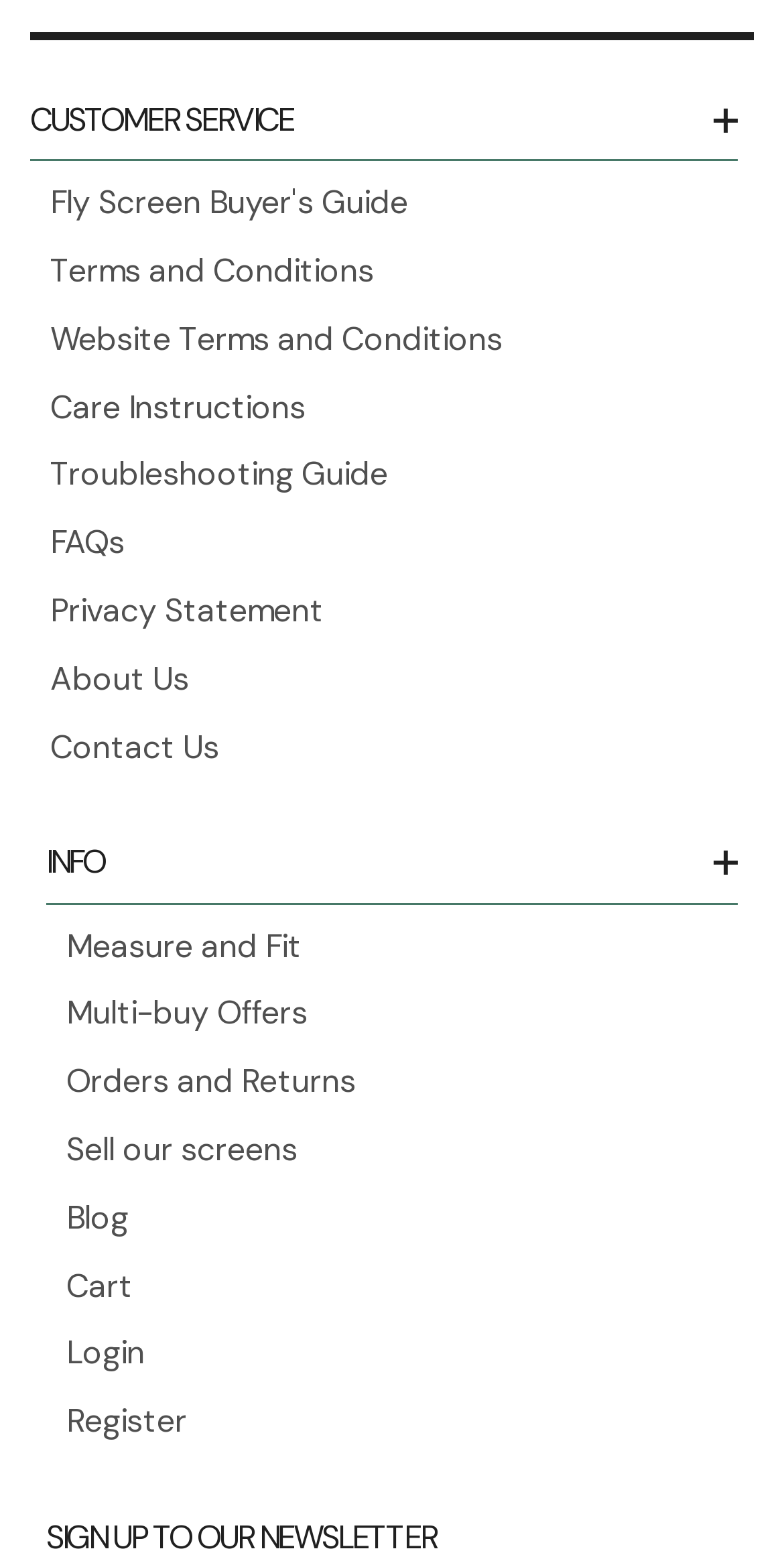Identify the bounding box coordinates of the element that should be clicked to fulfill this task: "Get troubleshooting guide". The coordinates should be provided as four float numbers between 0 and 1, i.e., [left, top, right, bottom].

[0.064, 0.288, 0.495, 0.326]